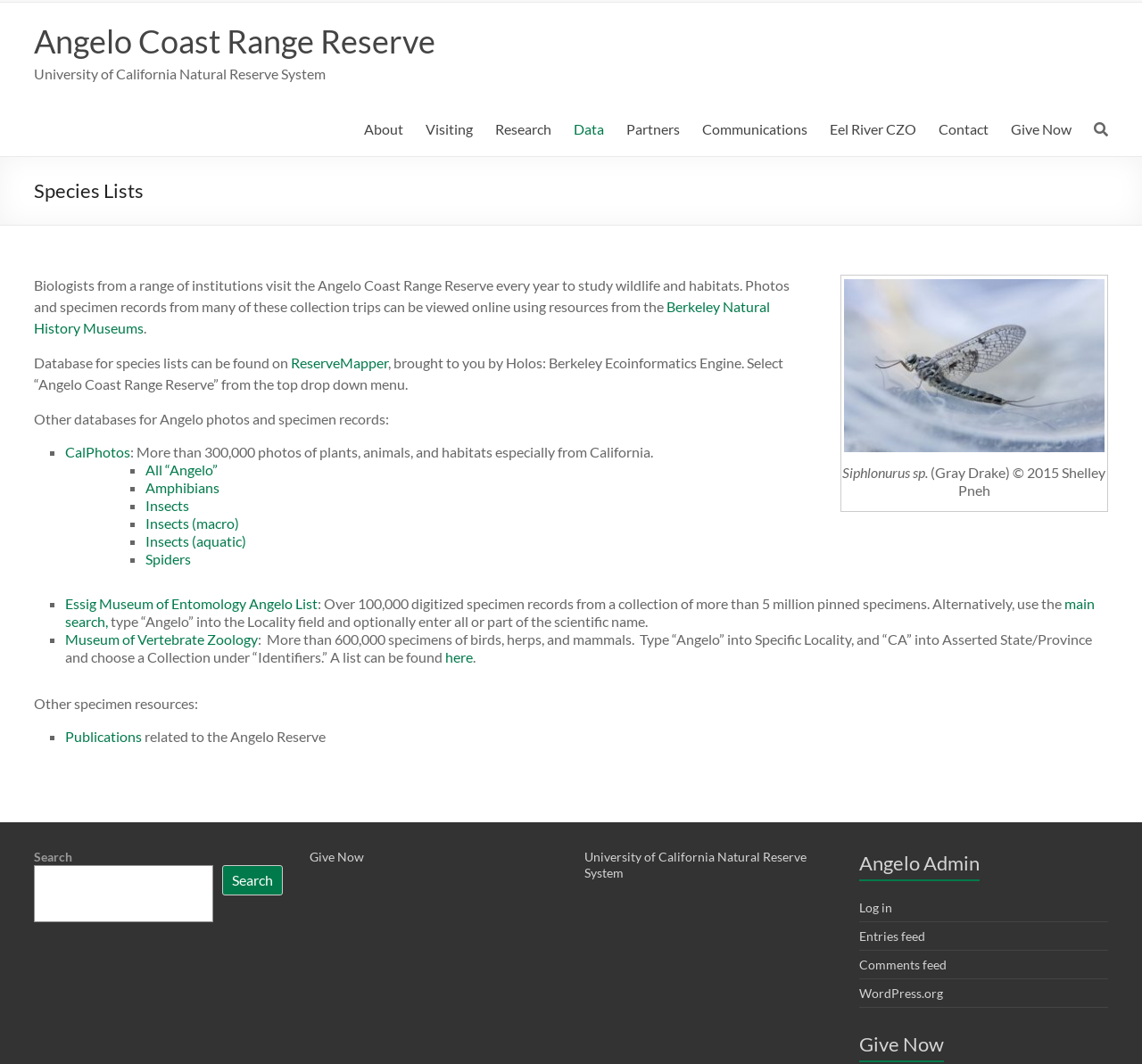What type of specimens are available at the Museum of Vertebrate Zoology?
From the details in the image, answer the question comprehensively.

The type of specimens available at the Museum of Vertebrate Zoology can be found in the text on the webpage, which states that the museum has more than 600,000 specimens of birds, herps, and mammals.